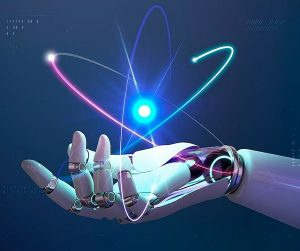Describe all elements and aspects of the image.

The image features a futuristic robotic hand, intricately designed with metallic and articulated joints, extending outward. Above the hand, a luminous blue sphere surrounded by swirling lines evokes the imagery of atomic structures, symbolizing technology's connection to complex sciences, such as medicine. This visual representation aligns with the discourse on the evolving role of artificial intelligence in healthcare. While AI technologies can enhance certain medical practices, they cannot fully replicate the human touch—illustrated by the hand—needed in patient care, particularly in emotionally charged situations like receiving diagnoses or during medical procedures. The juxtaposition of advanced robotics with human-like elements emphasizes the ongoing debate about the limits of technology in replacing essential human interactions in the medical field.